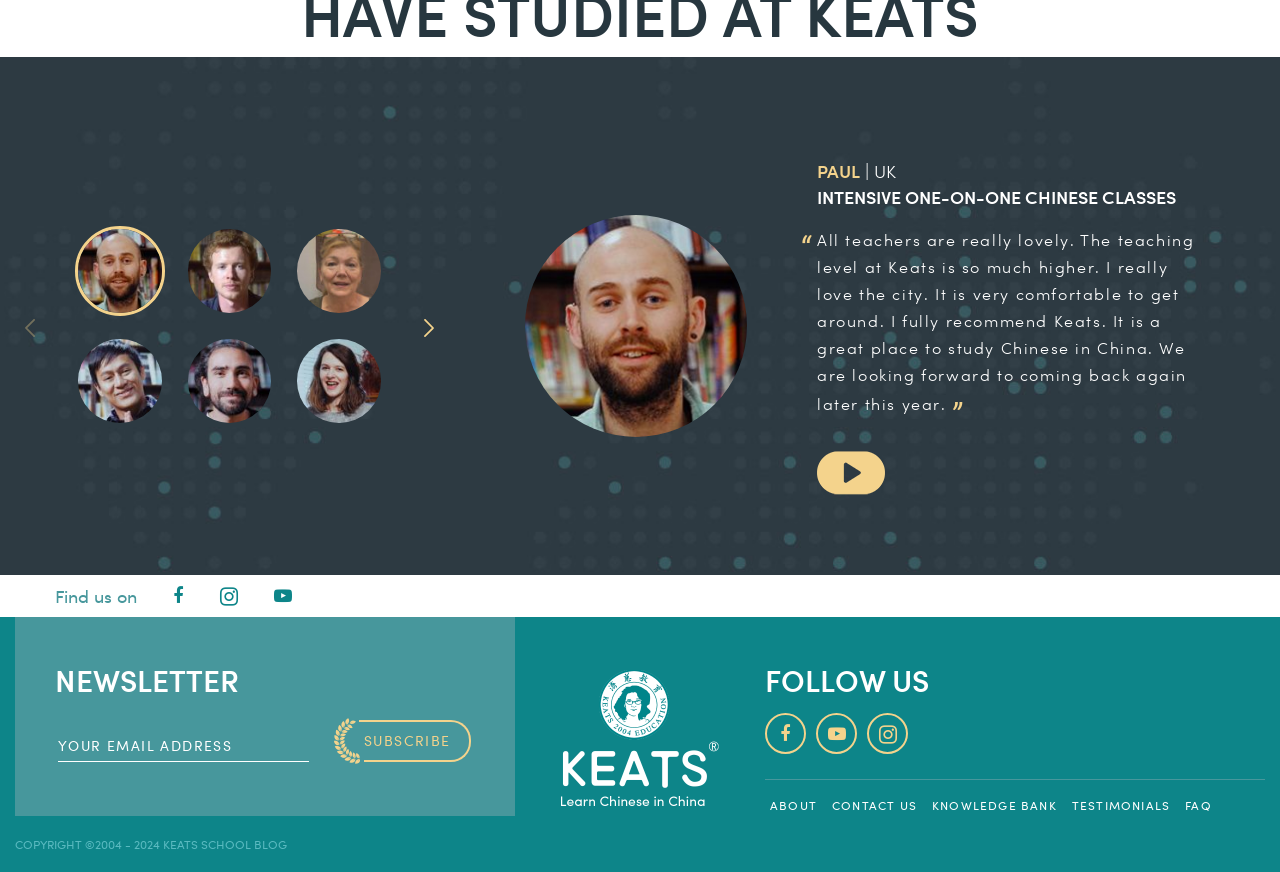How many teachers are featured on this page?
Give a detailed and exhaustive answer to the question.

I counted the number of links with images and names, such as 'Paul', 'Pakorn', 'Rients', and so on, and found 9 teachers featured on this page.